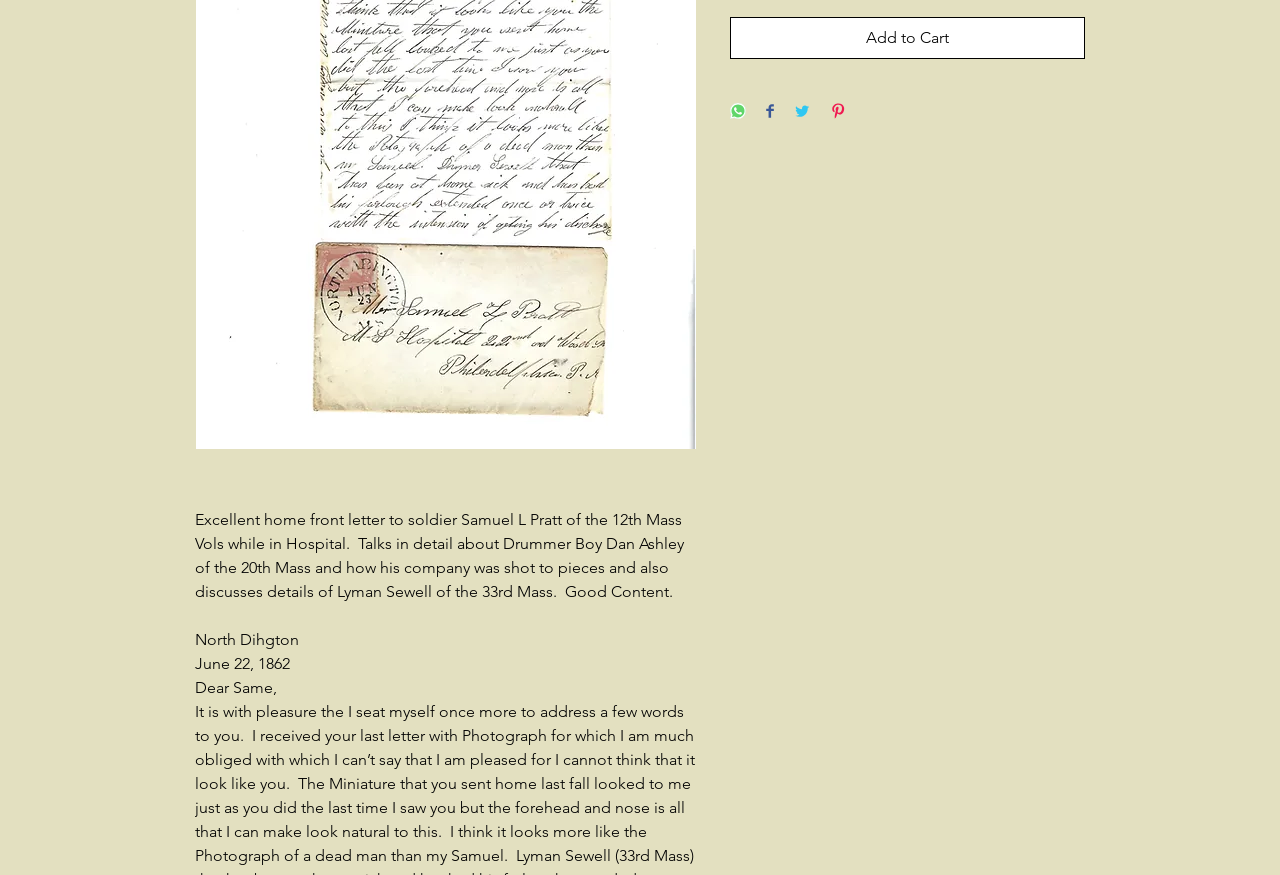Provide the bounding box coordinates for the UI element described in this sentence: "Add to Cart". The coordinates should be four float values between 0 and 1, i.e., [left, top, right, bottom].

[0.57, 0.019, 0.848, 0.067]